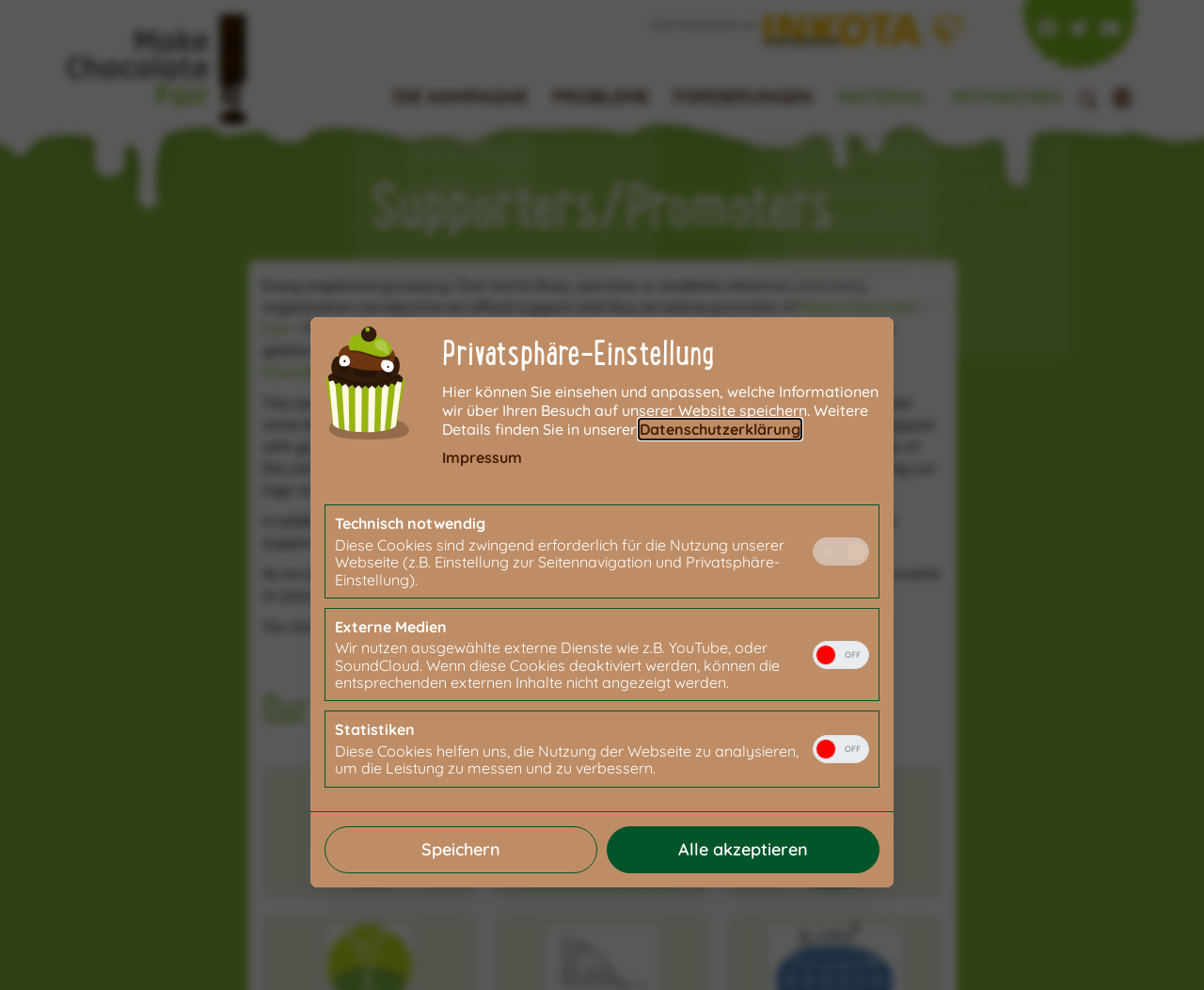Could you provide the bounding box coordinates for the portion of the screen to click to complete this instruction: "Click on the 'Datenschutzerklärung' link"?

[0.531, 0.424, 0.665, 0.443]